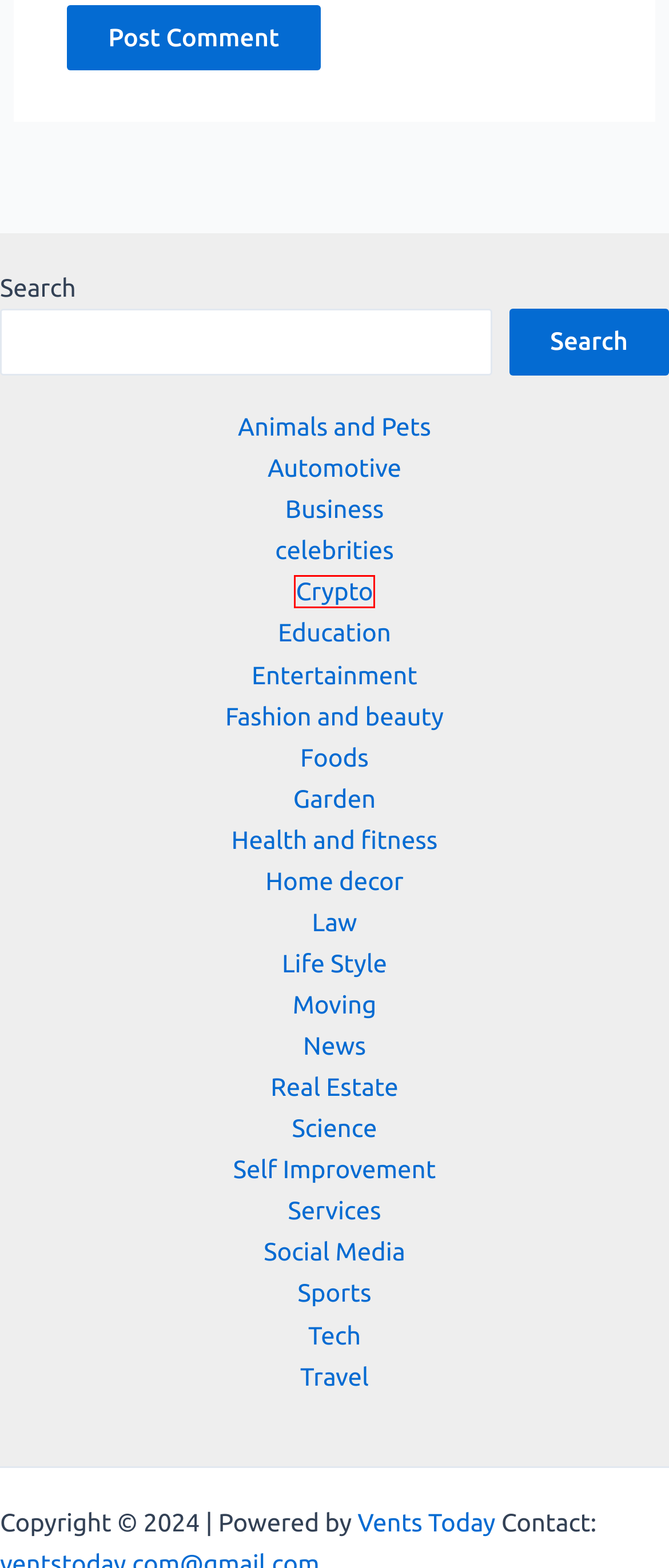Look at the screenshot of the webpage and find the element within the red bounding box. Choose the webpage description that best fits the new webpage that will appear after clicking the element. Here are the candidates:
A. Sports -
B. Real Estate -
C. Health and fitness -
D. Entertainment -
E. Moving -
F. Crypto -
G. Self Improvement -
H. Life Style -

F